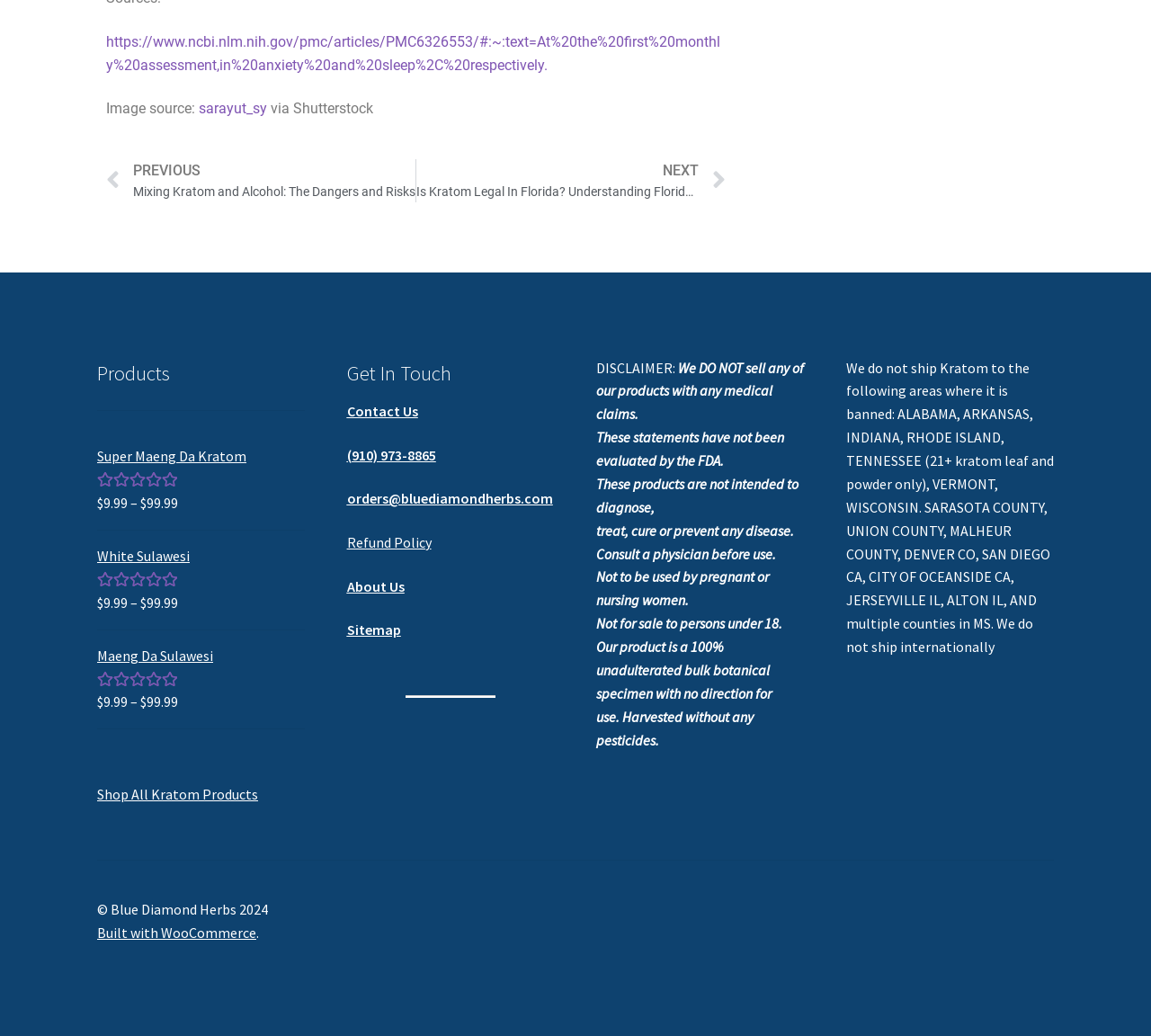Determine the bounding box coordinates of the target area to click to execute the following instruction: "Contact us through phone number."

[0.301, 0.431, 0.379, 0.448]